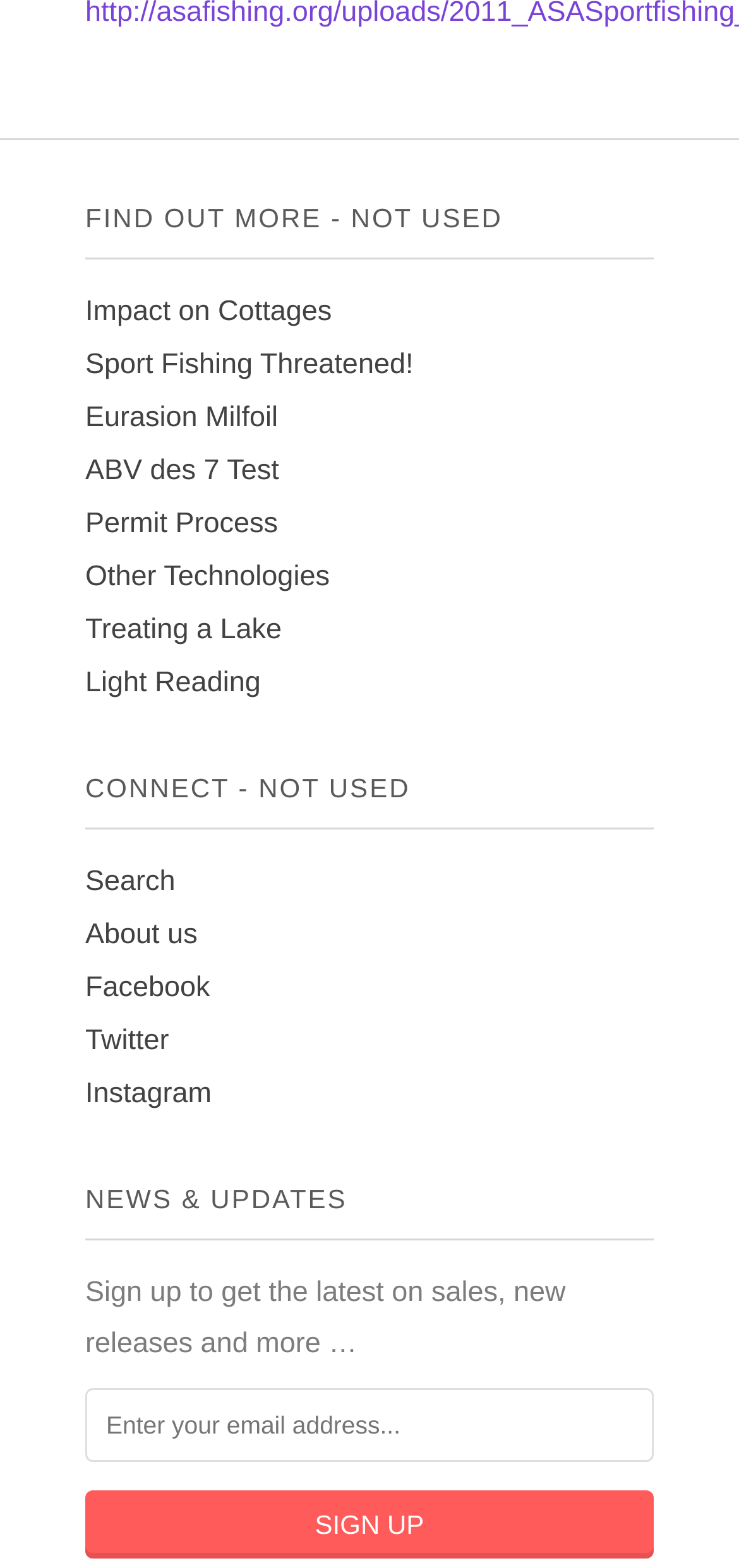How many social media links are on the webpage?
Look at the screenshot and respond with one word or a short phrase.

3